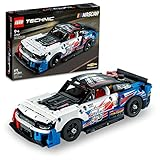Use the information in the screenshot to answer the question comprehensively: What feature does the LEGO car's engine have?

The LEGO car's engine has moving pistons, which is a realistic feature that adds to the car's authenticity. This detail can be found in the description, which highlights the set's attention to detail and realism.